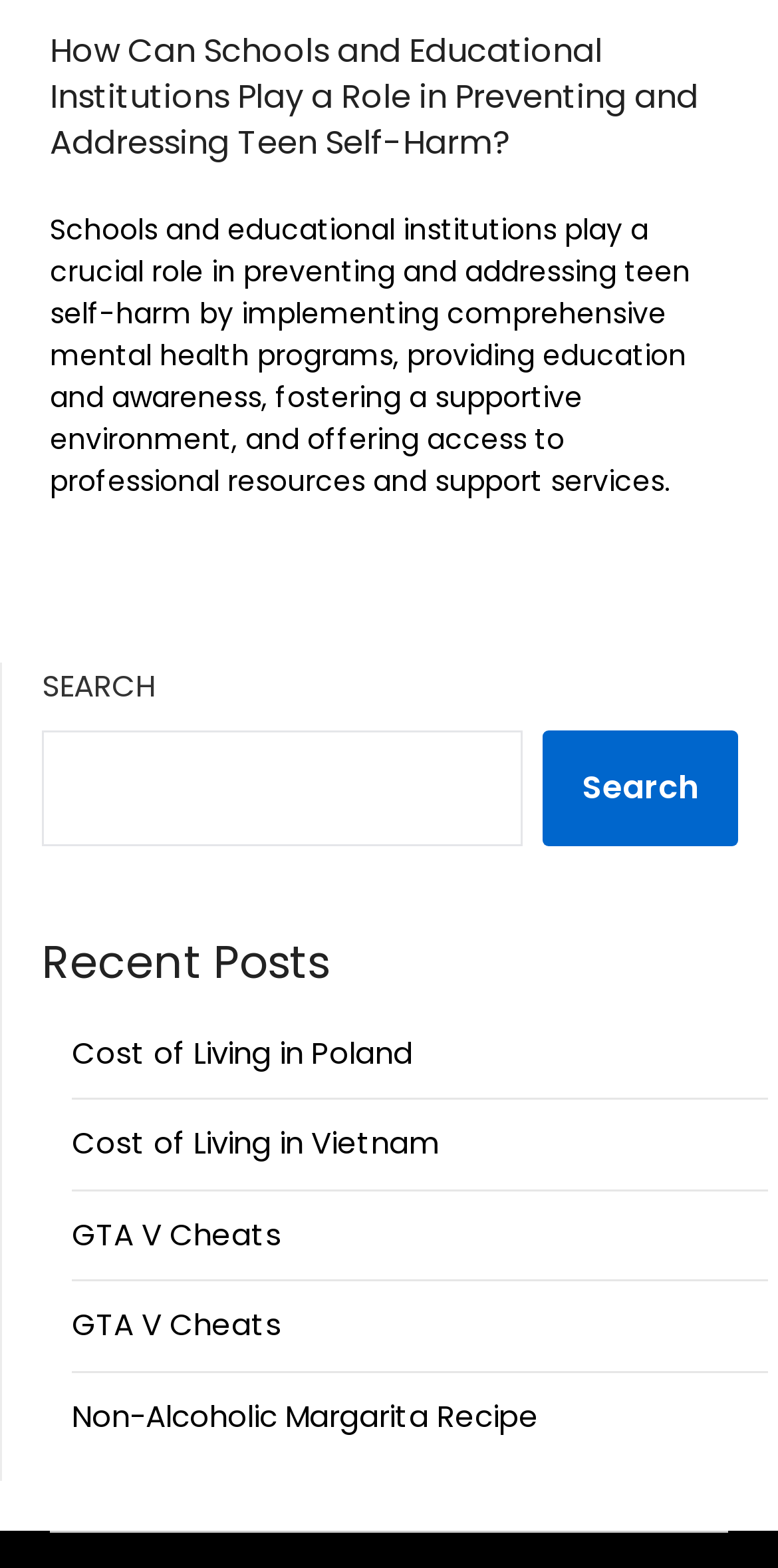Find the UI element described as: "Search" and predict its bounding box coordinates. Ensure the coordinates are four float numbers between 0 and 1, [left, top, right, bottom].

[0.697, 0.466, 0.949, 0.54]